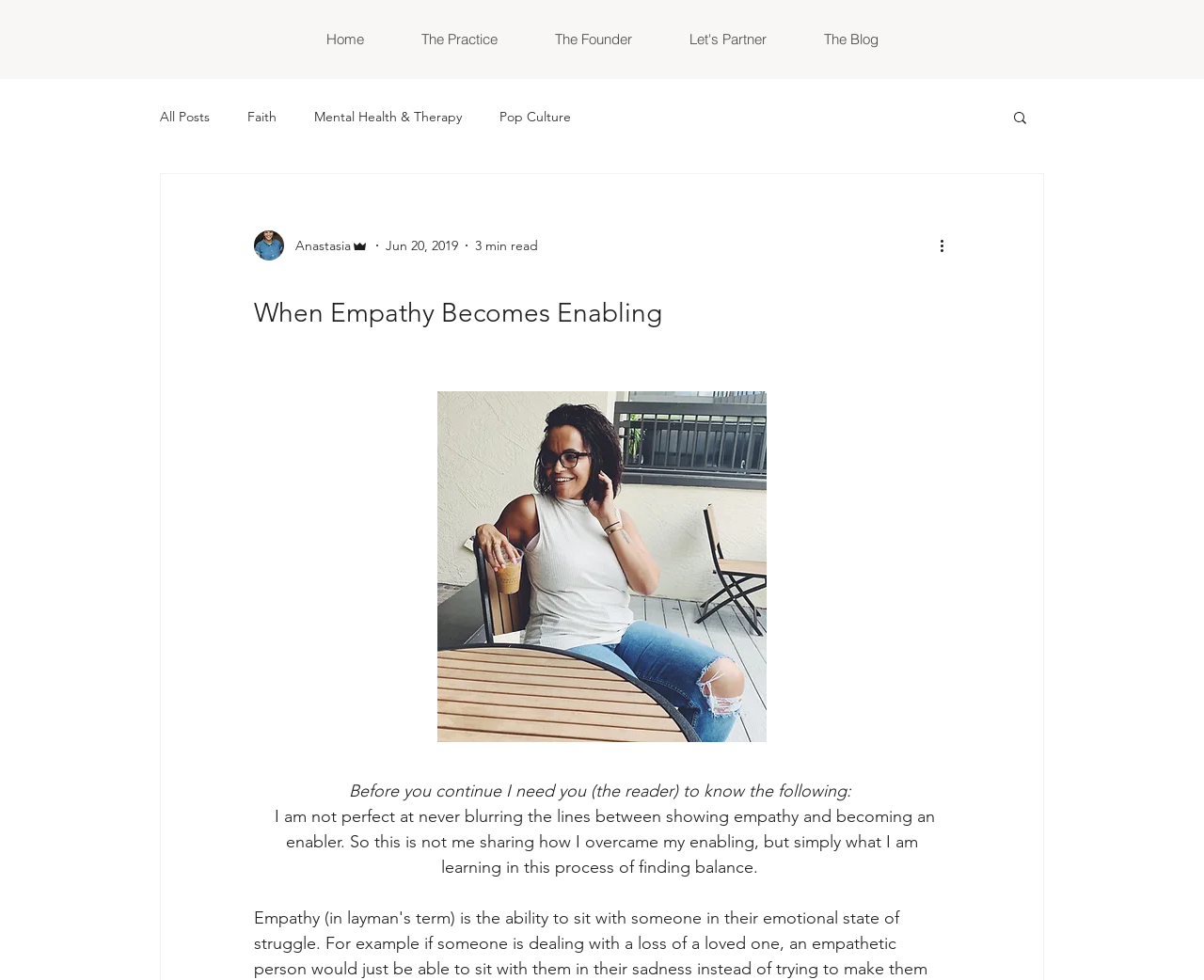Find and extract the text of the primary heading on the webpage.

When Empathy Becomes Enabling